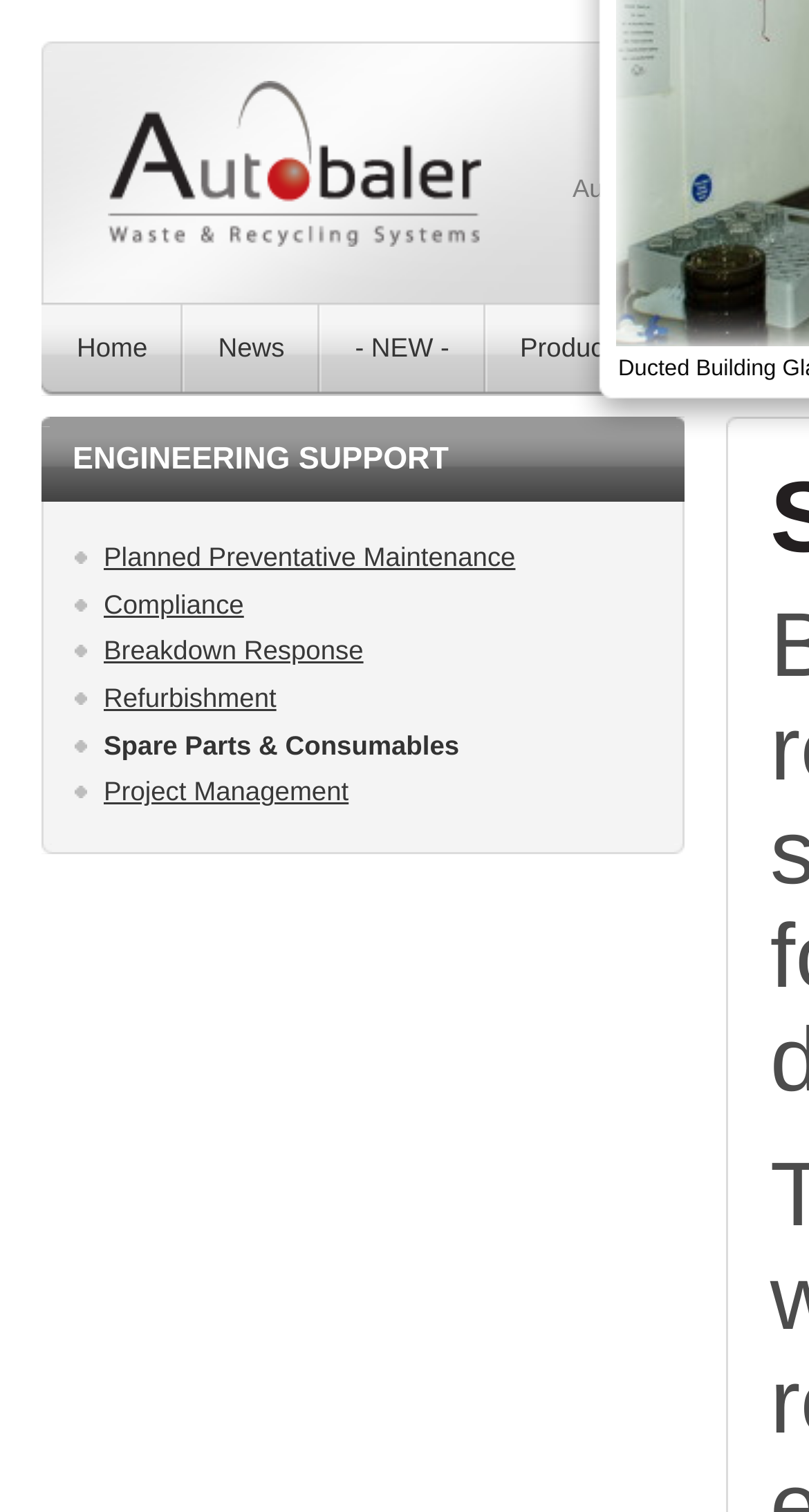Find and indicate the bounding box coordinates of the region you should select to follow the given instruction: "read News".

[0.226, 0.2, 0.393, 0.262]